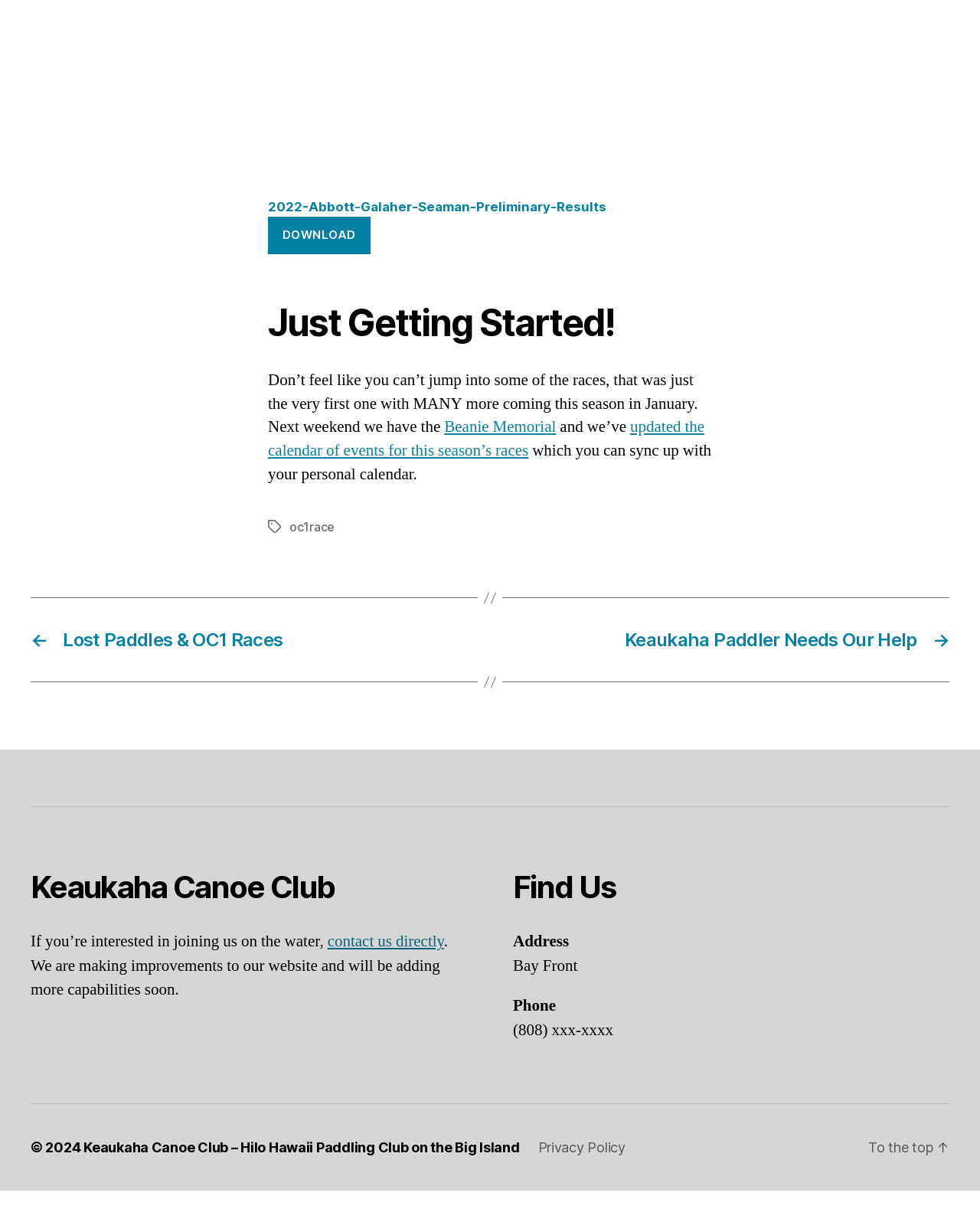What can be synced up with a personal calendar?
Using the image, respond with a single word or phrase.

calendar of events